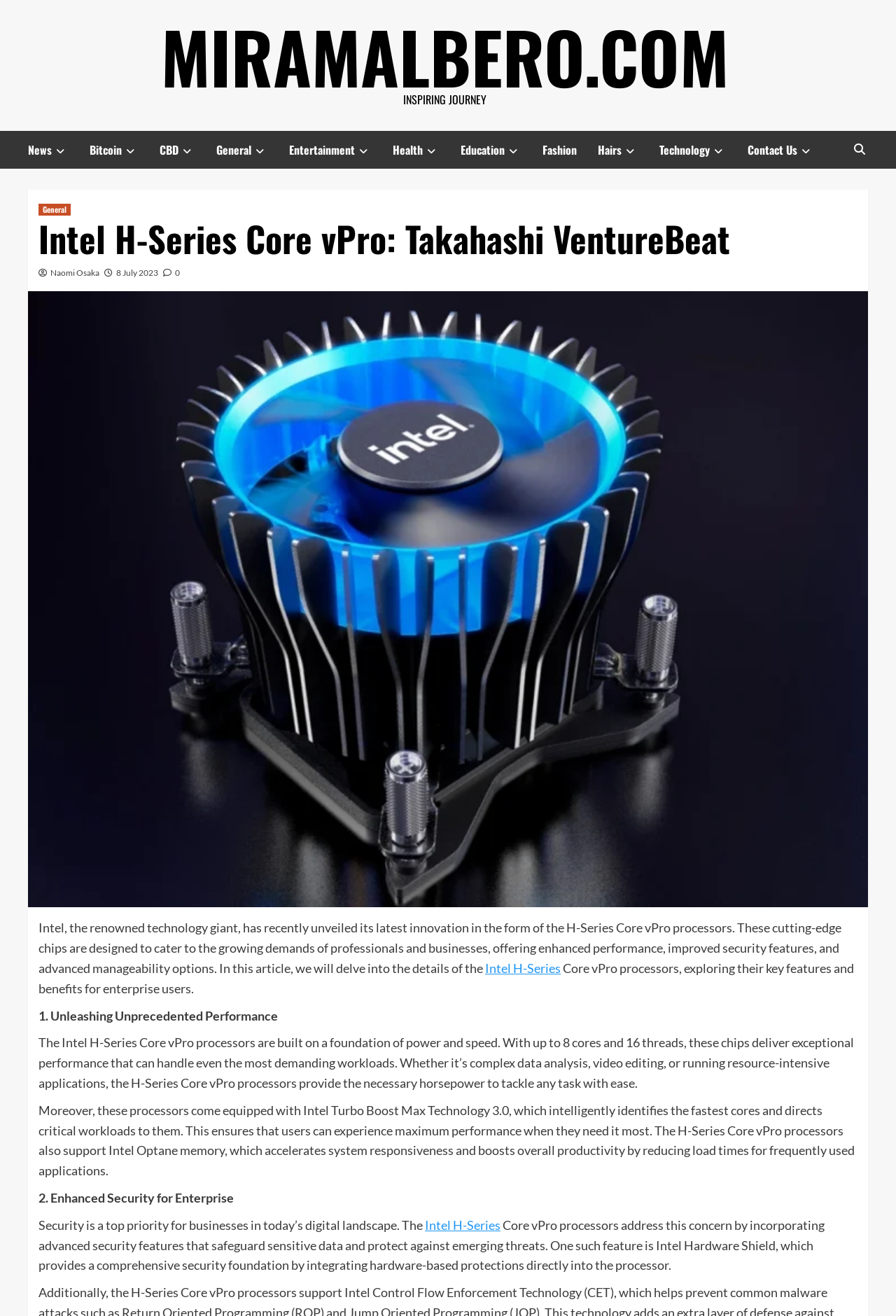What is the main feature of the H-Series Core vPro processors?
Could you please answer the question thoroughly and with as much detail as possible?

The article states that the H-Series Core vPro processors are designed to cater to the growing demands of professionals and businesses, offering enhanced performance, improved security features, and advanced manageability options. This suggests that enhanced performance is one of the main features of these processors.